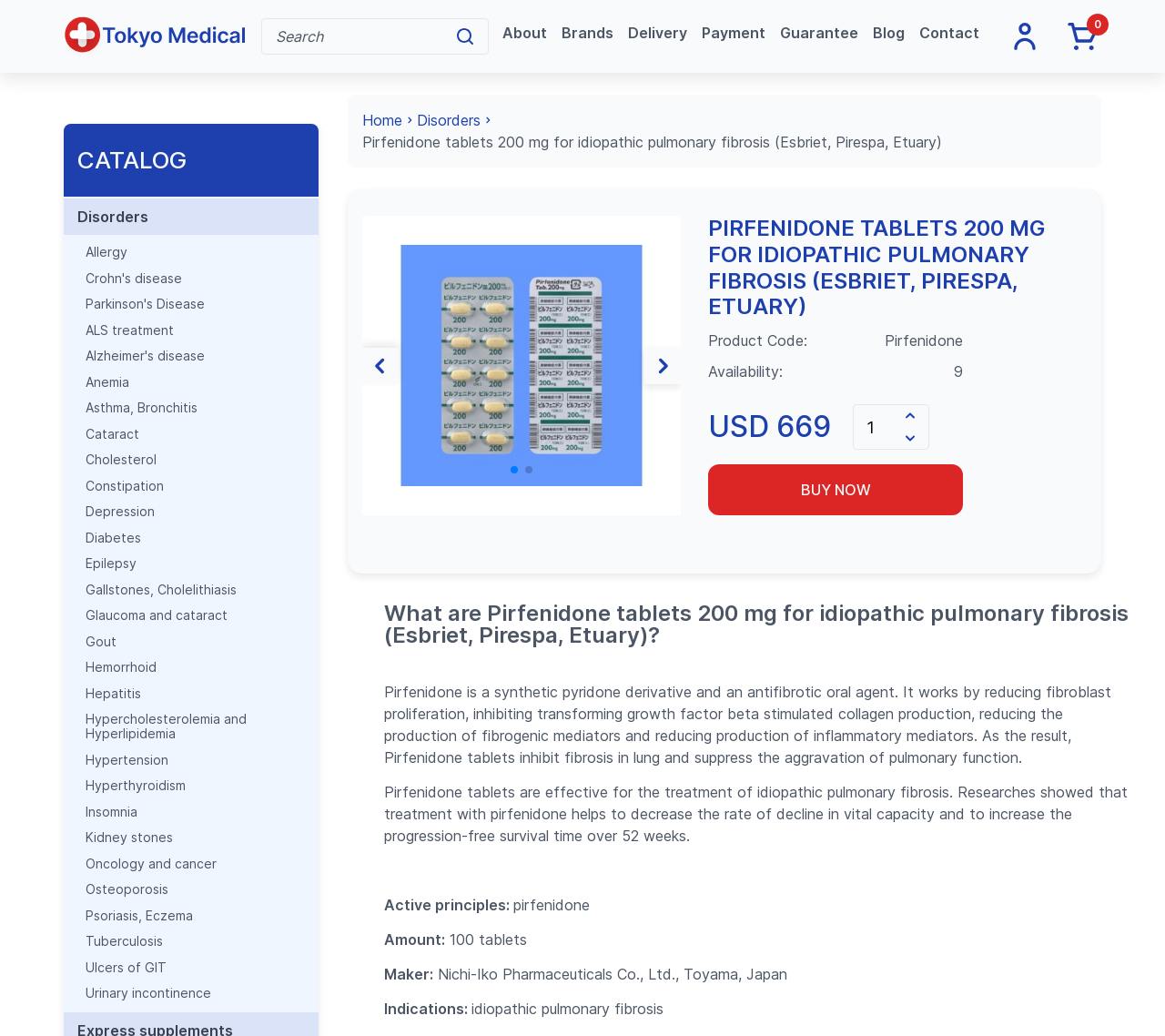Please mark the bounding box coordinates of the area that should be clicked to carry out the instruction: "Buy Pirfenidone tablets 200 mg for idiopathic pulmonary fibrosis".

[0.608, 0.448, 0.827, 0.498]